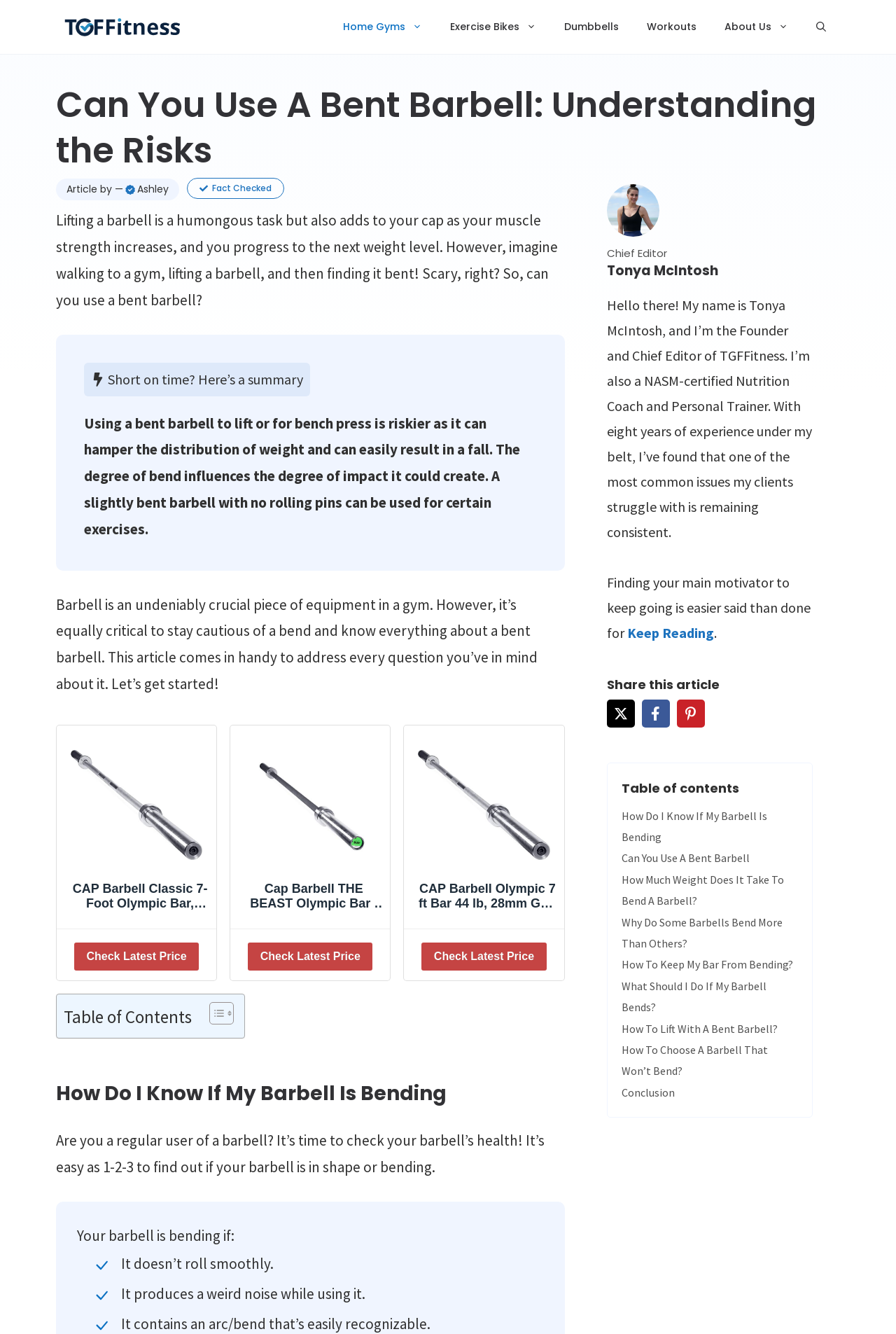Please provide a comprehensive response to the question below by analyzing the image: 
What is the topic of the article?

The topic of the article can be determined by looking at the heading 'Can You Use A Bent Barbell: Understanding The Risks' and the content of the article, which discusses the risks of using a bent barbell and how to identify one.